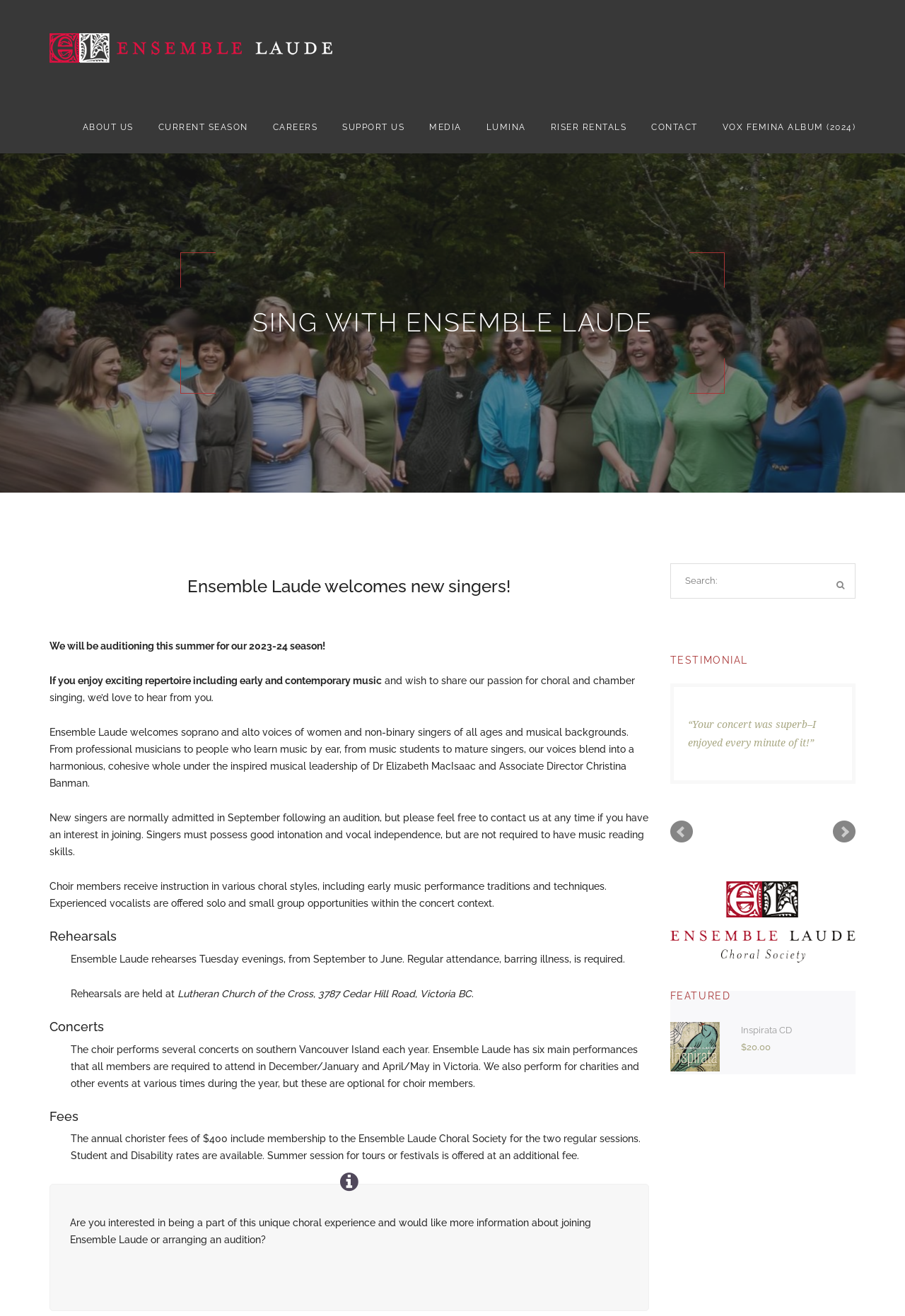Given the webpage screenshot and the description, determine the bounding box coordinates (top-left x, top-left y, bottom-right x, bottom-right y) that define the location of the UI element matching this description: Inspirata CD

[0.74, 0.777, 0.945, 0.79]